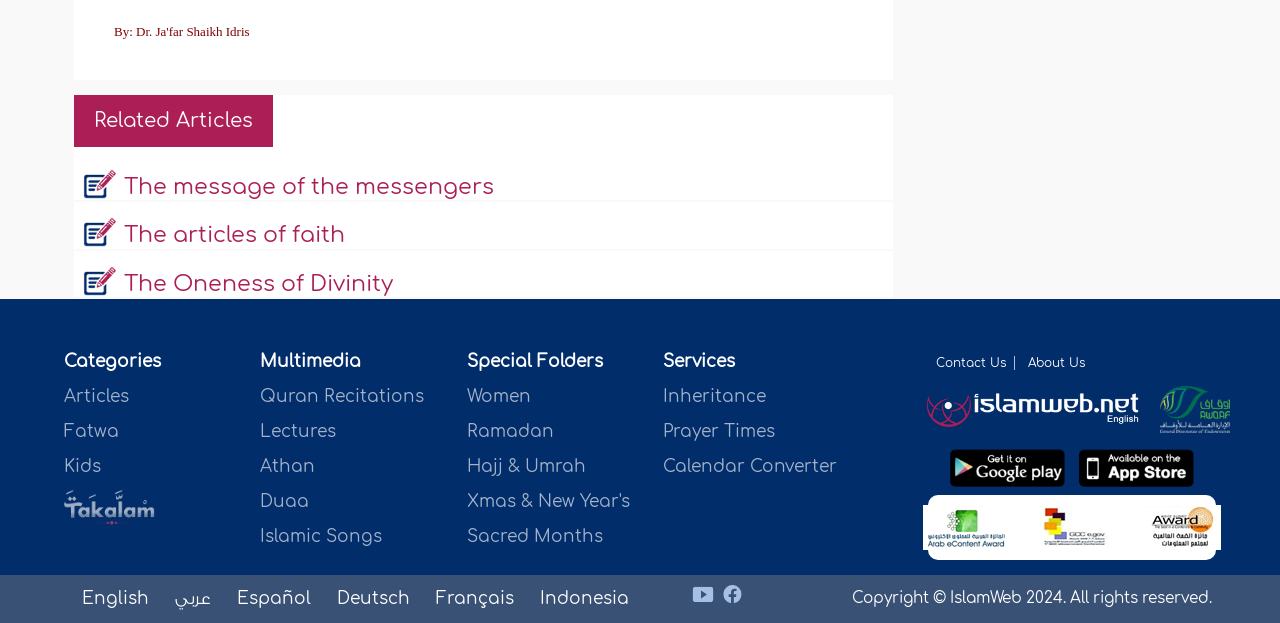Please locate the bounding box coordinates of the element that needs to be clicked to achieve the following instruction: "Change the language to English". The coordinates should be four float numbers between 0 and 1, i.e., [left, top, right, bottom].

[0.057, 0.932, 0.122, 0.99]